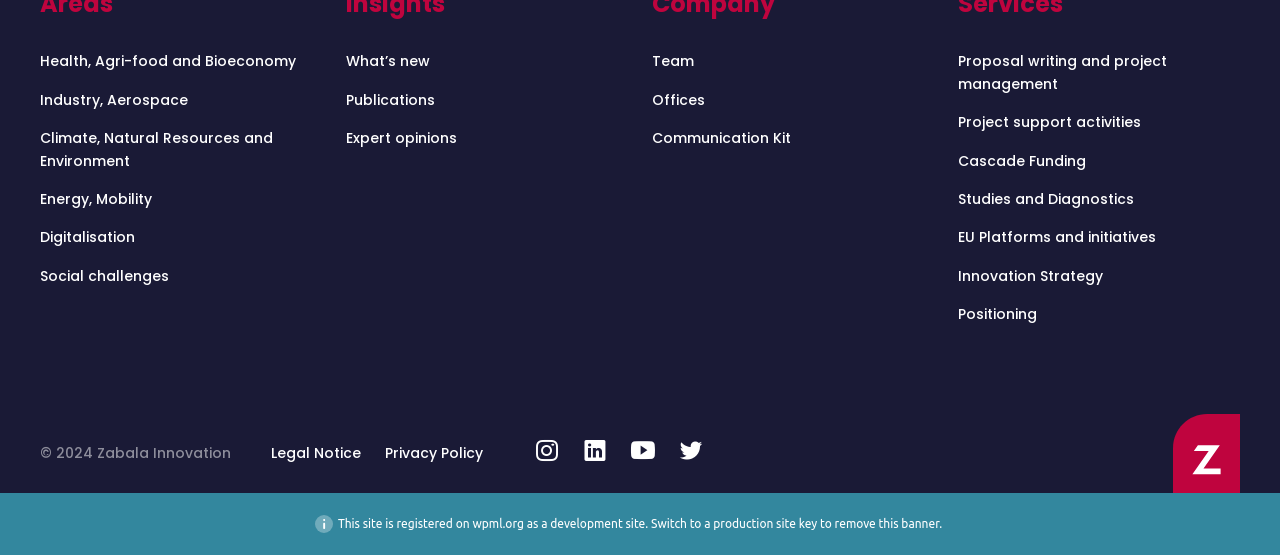Show the bounding box coordinates of the element that should be clicked to complete the task: "Follow on Instagram".

[0.409, 0.791, 0.446, 0.842]